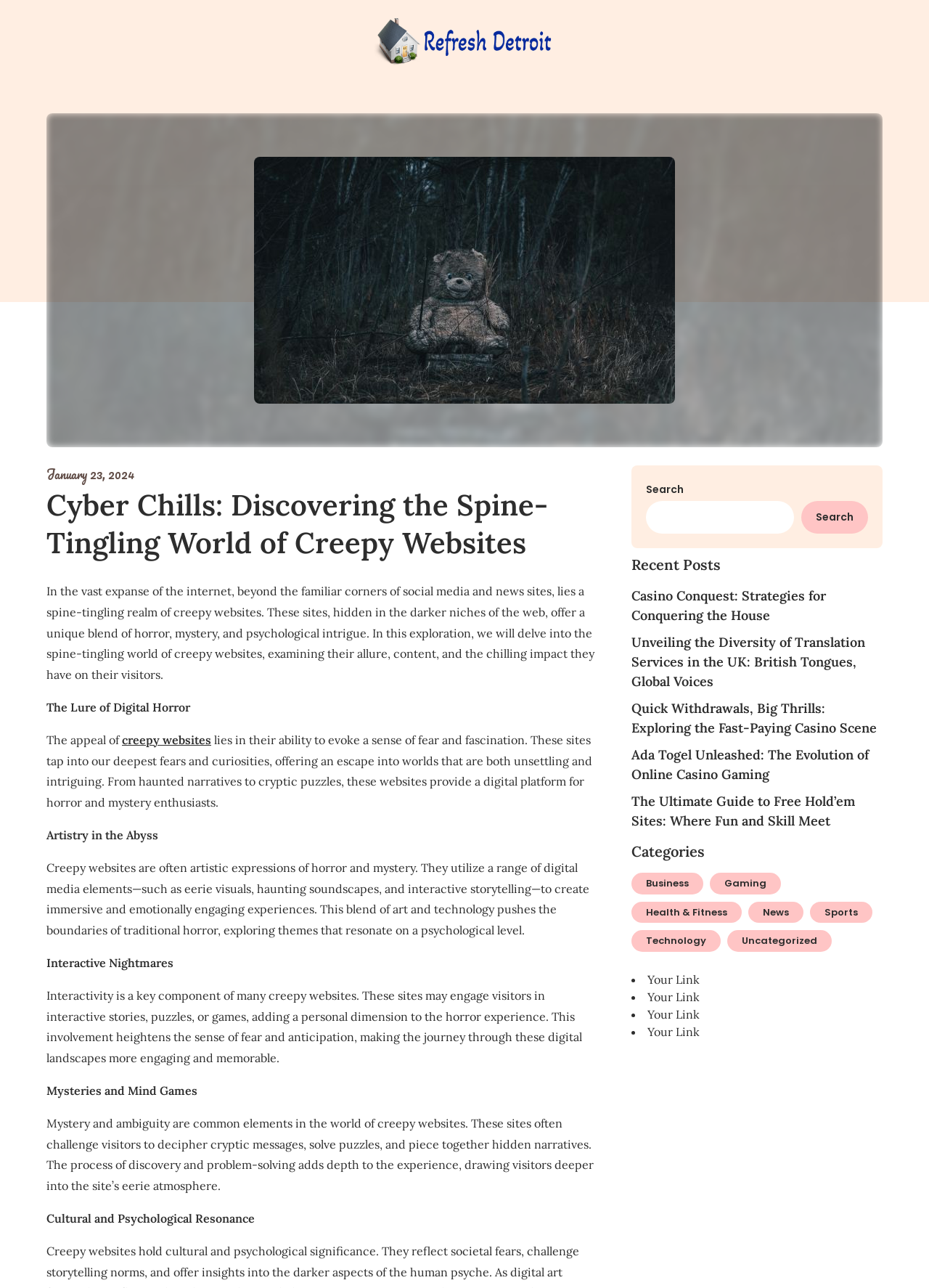What do creepy websites often challenge visitors to do?
Please provide a single word or phrase as the answer based on the screenshot.

Decipher cryptic messages